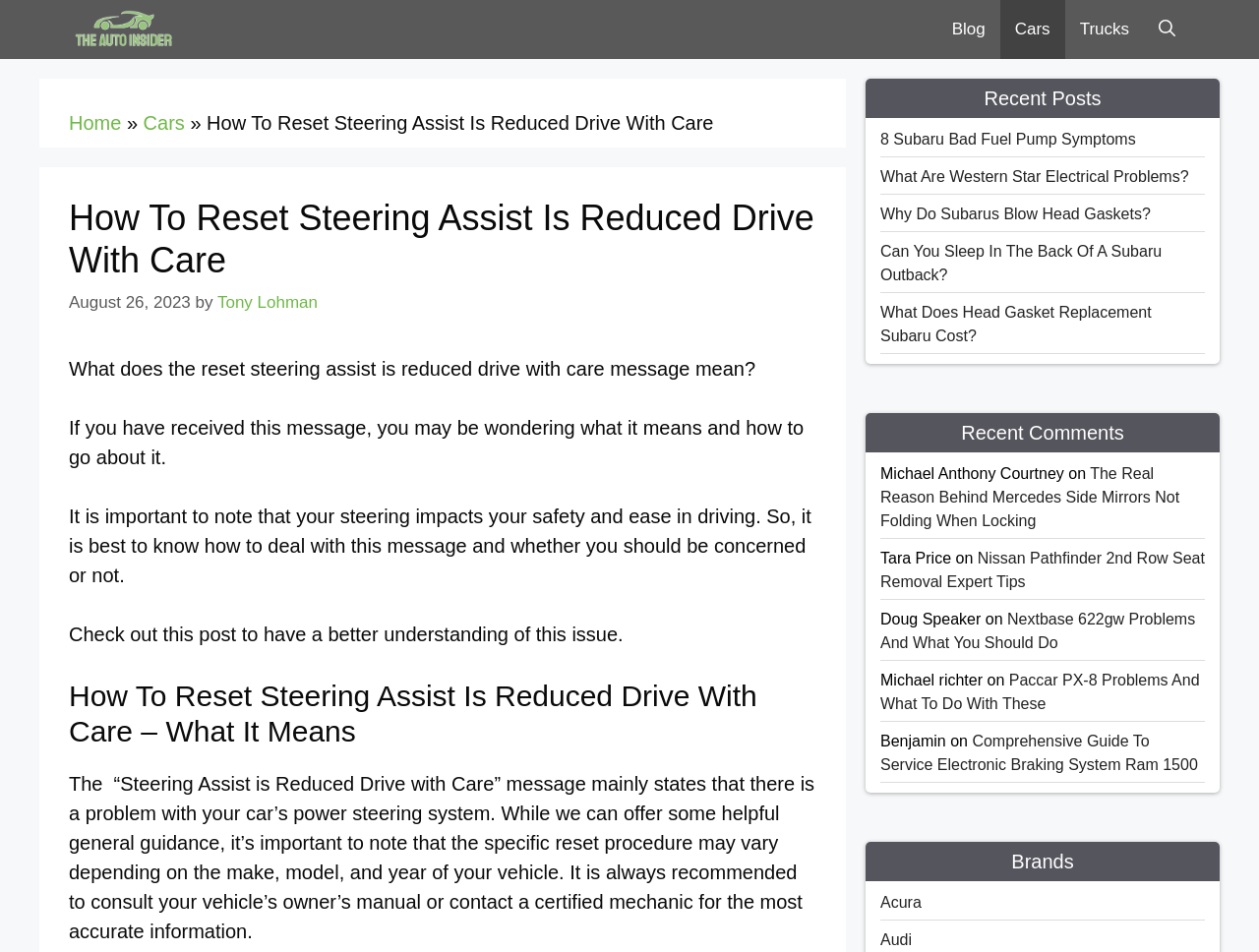Locate the bounding box coordinates of the element I should click to achieve the following instruction: "Click on the 'MODERN DAY HOME MAKER' link".

None